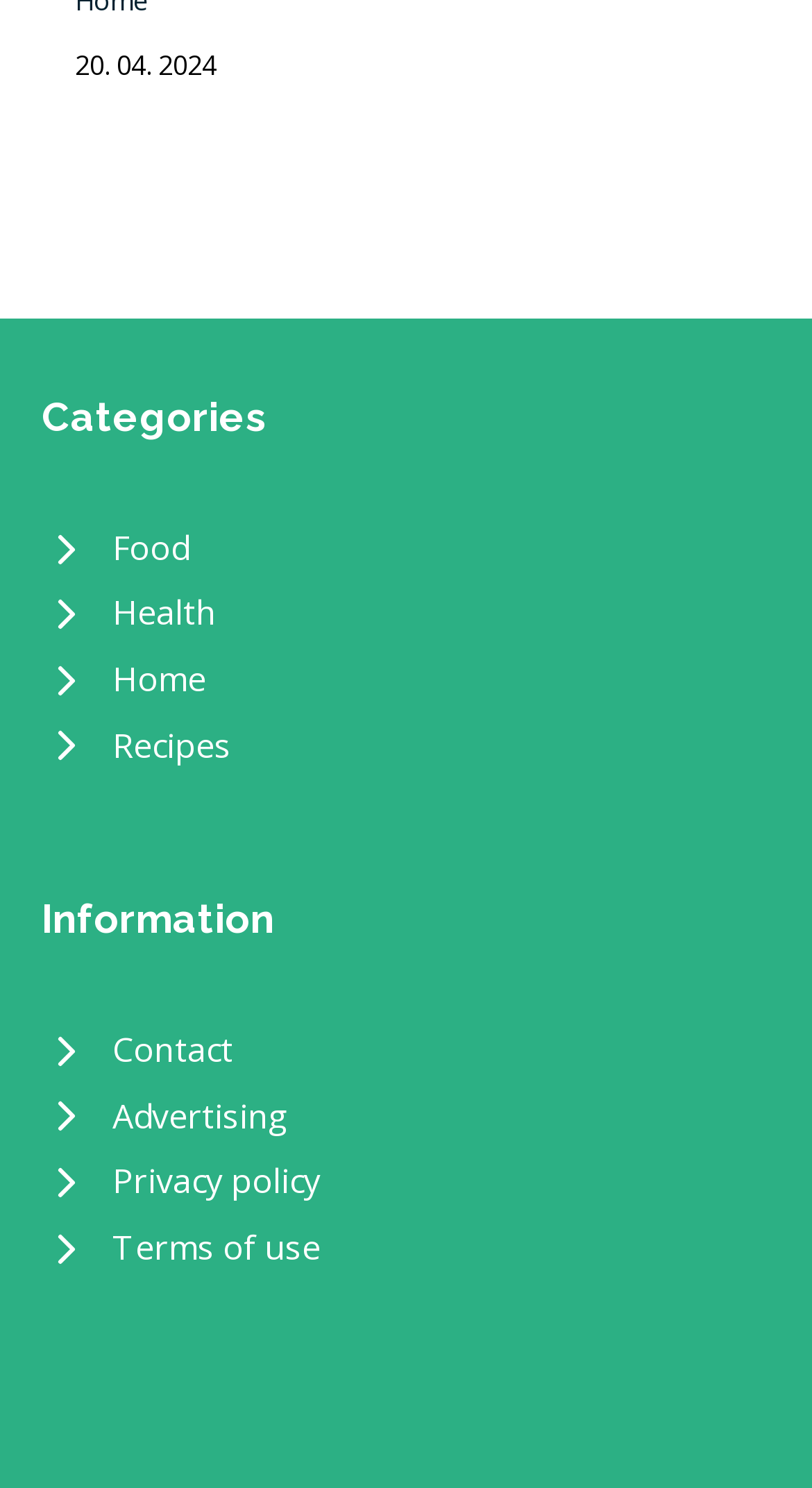Based on the element description Privacy policy, identify the bounding box coordinates for the UI element. The coordinates should be in the format (top-left x, top-left y, bottom-right x, bottom-right y) and within the 0 to 1 range.

[0.051, 0.773, 0.949, 0.817]